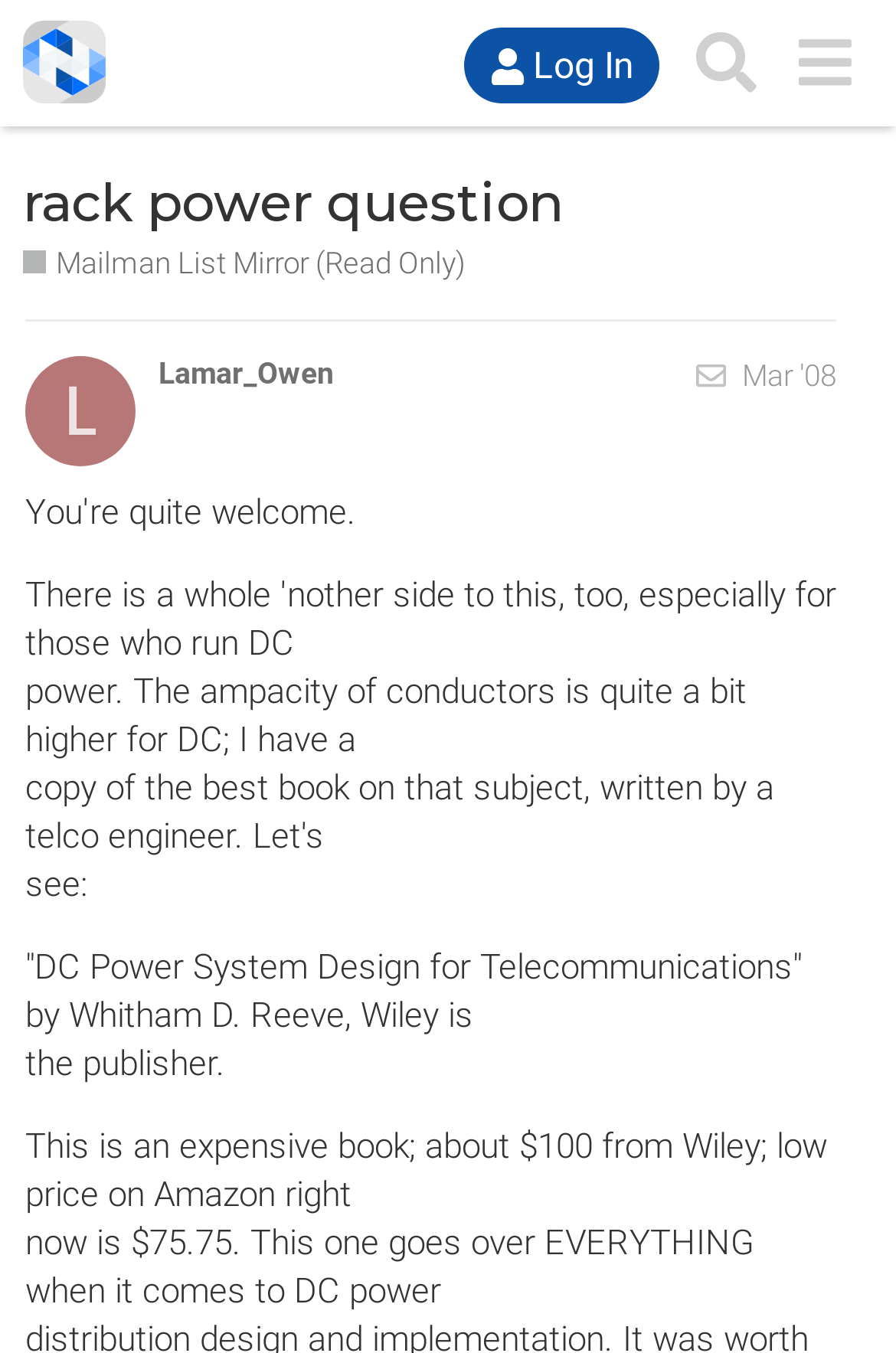Provide a comprehensive description of the webpage.

The webpage appears to be a discussion forum or mailing list archive, with a focus on a specific topic related to rack power and DC power systems. 

At the top of the page, there is a header section that contains a link to "NANOG" accompanied by an image, as well as buttons for "Log In" and "Search". 

Below the header, there is a heading that reads "rack power question" with a link to the same text. This is followed by a link to "Mailman List Mirror (Read Only)" and a brief description of the category, which is a read-only mirror of the NANOG Mailing list.

The main content of the page is a post from "Lamar_Owen" dated "Mar '08". The post discusses the ampacity of conductors in DC power systems and recommends a book titled "DC Power System Design for Telecommunications" by Whitham D. Reeve. The text of the post is divided into several paragraphs, with the book title and publisher mentioned in a separate section.